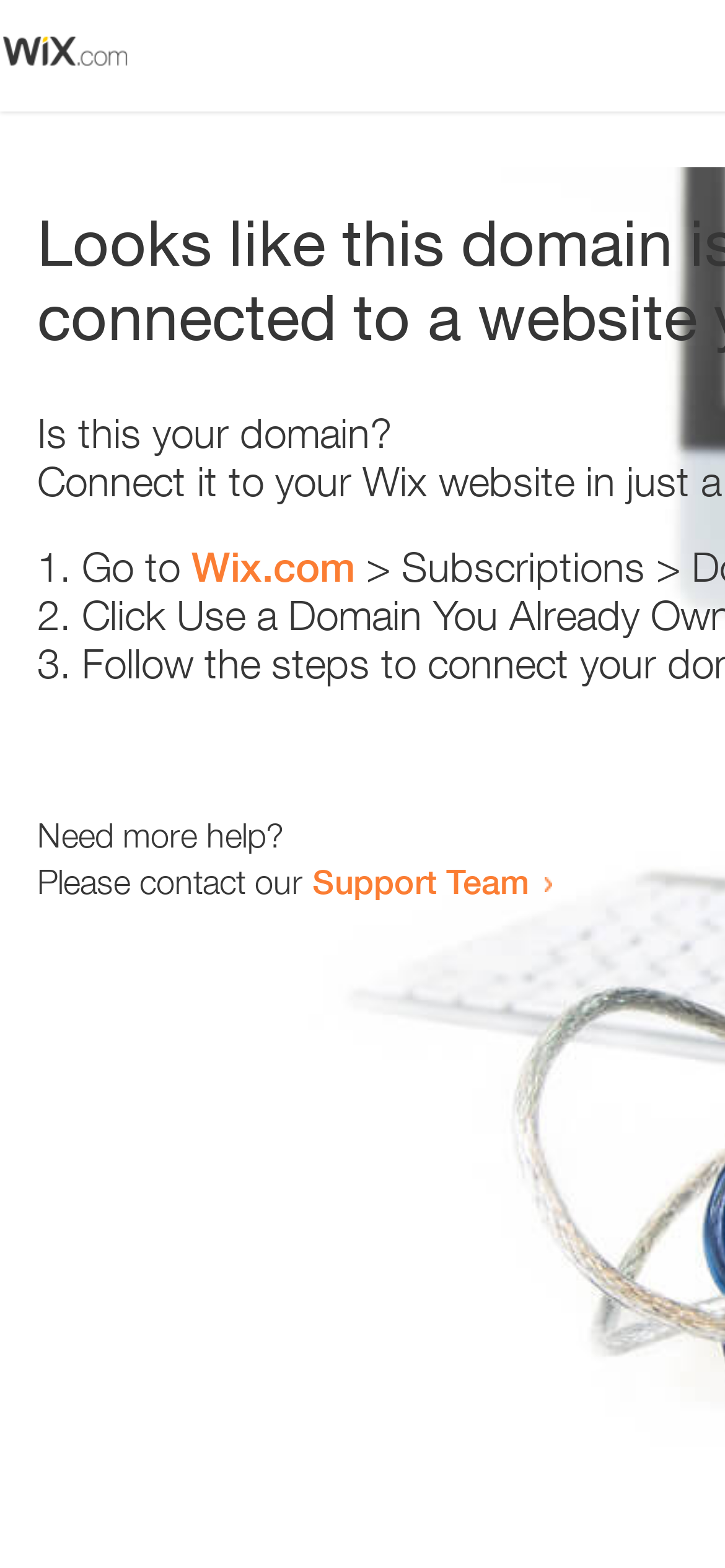Produce an extensive caption that describes everything on the webpage.

The webpage appears to be an error page, with a small image at the top left corner. Below the image, there is a question "Is this your domain?" in a prominent position. 

To the right of the question, there is a numbered list with three items. The first item starts with "1." and suggests going to "Wix.com". The second item starts with "2." and the third item starts with "3.", but their contents are not specified. 

Below the list, there is a message "Need more help?" followed by a sentence "Please contact our Support Team" with a link to the Support Team. The link is positioned to the right of the sentence.